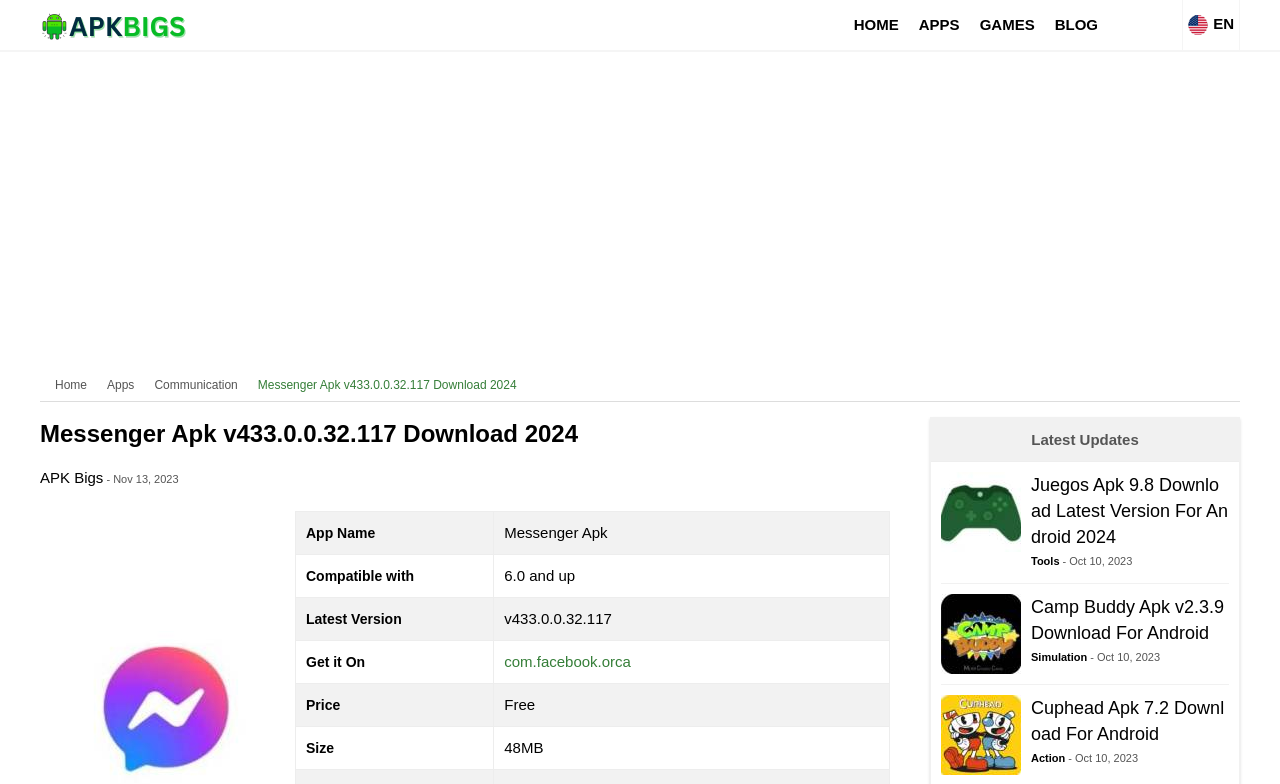Extract the bounding box coordinates of the UI element described by: "Home". The coordinates should include four float numbers ranging from 0 to 1, e.g., [left, top, right, bottom].

[0.035, 0.48, 0.068, 0.503]